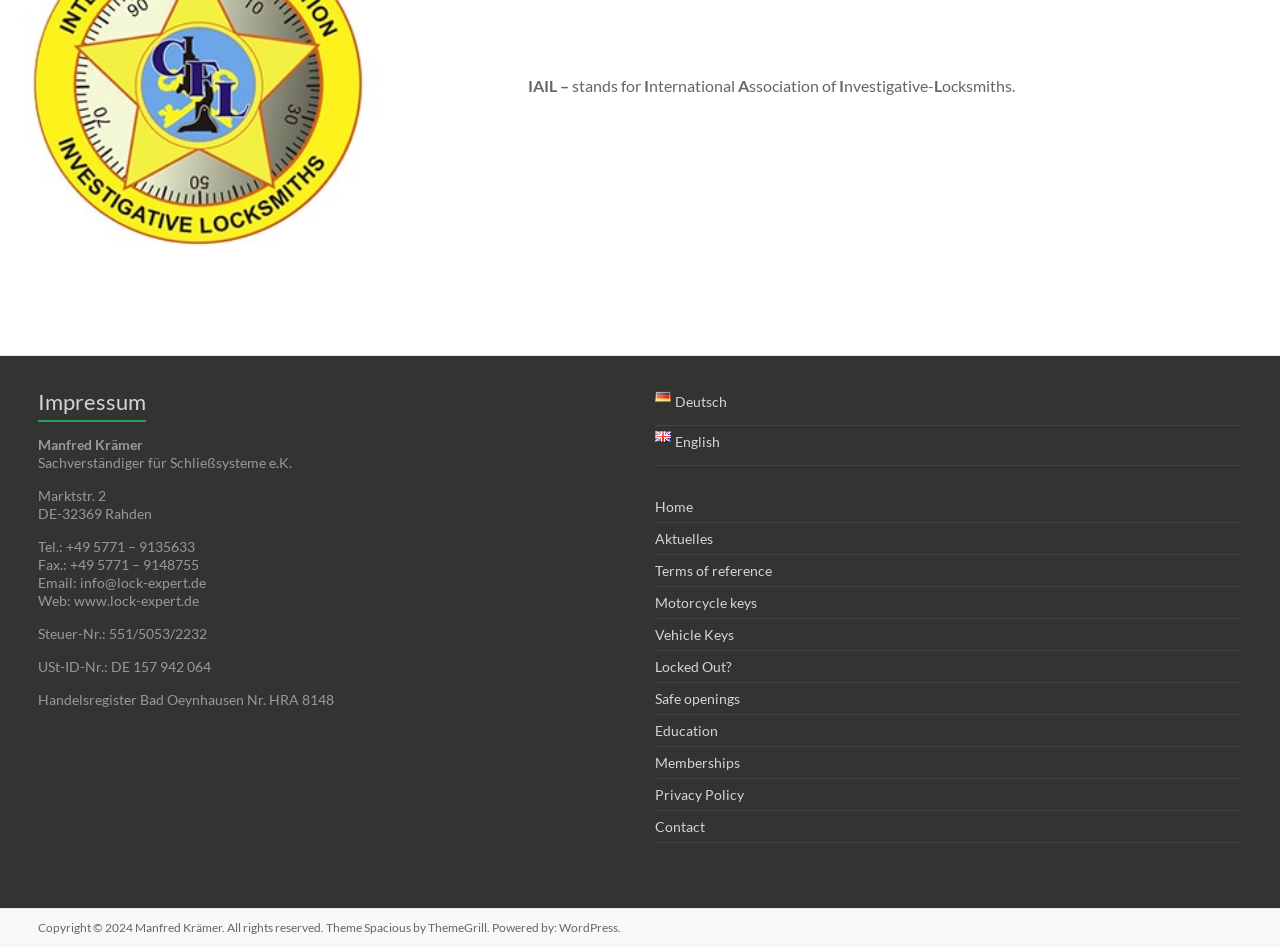Using the description: "Education", determine the UI element's bounding box coordinates. Ensure the coordinates are in the format of four float numbers between 0 and 1, i.e., [left, top, right, bottom].

[0.512, 0.762, 0.561, 0.78]